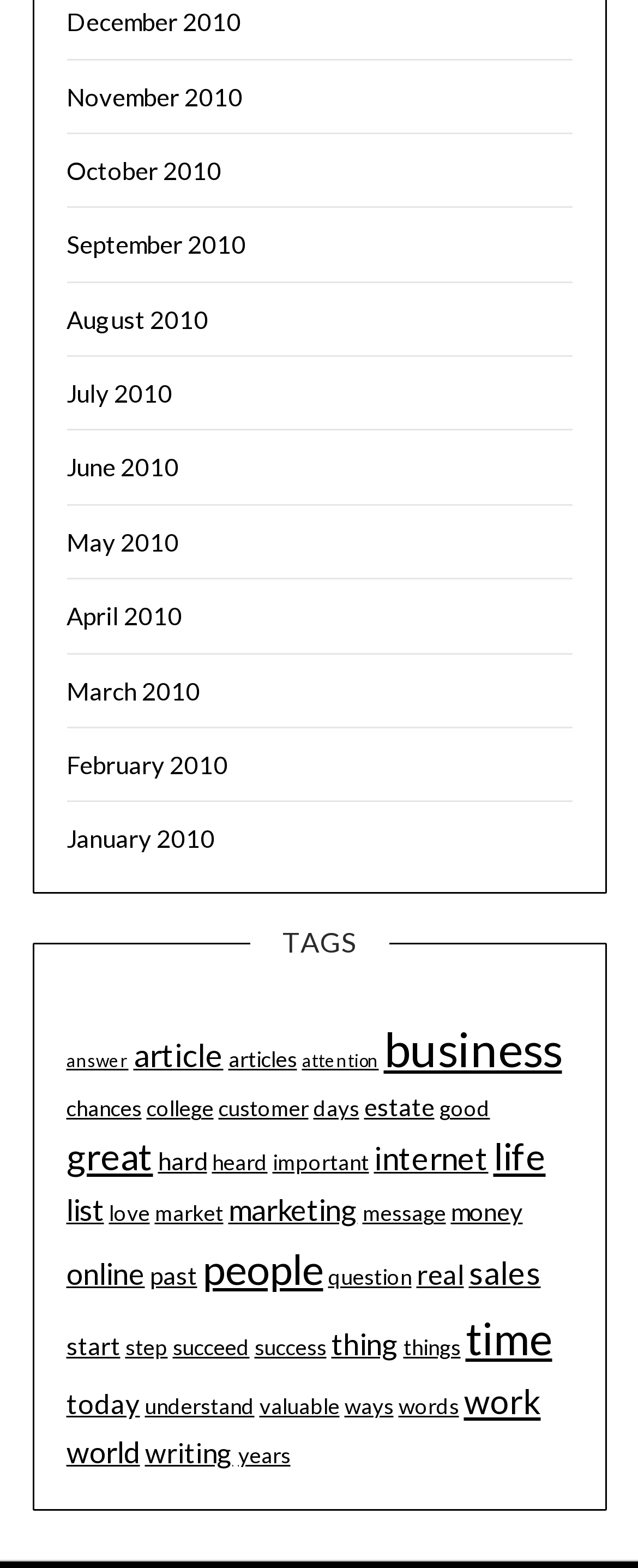What is the category with the most items?
Your answer should be a single word or phrase derived from the screenshot.

time